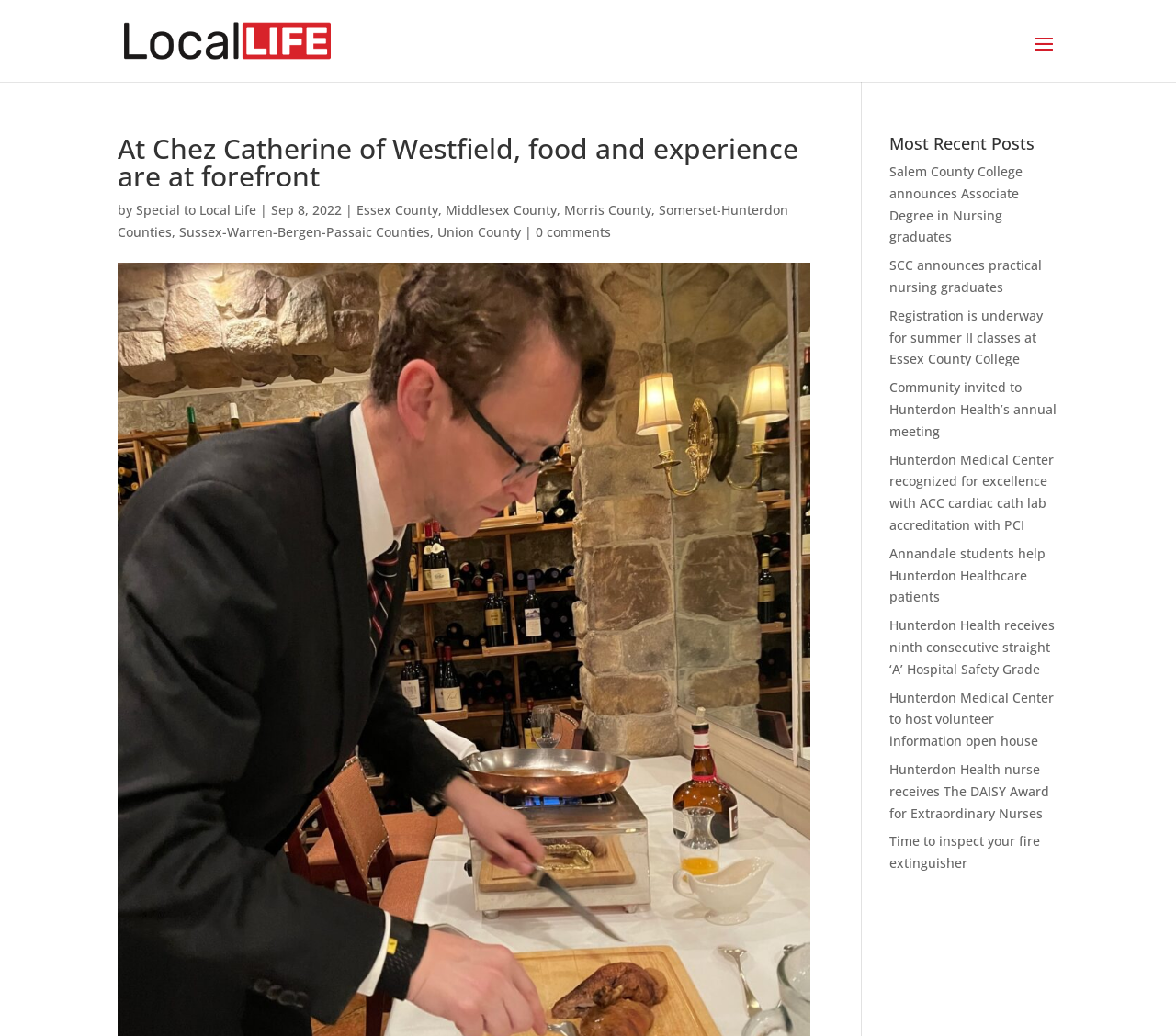Indicate the bounding box coordinates of the element that must be clicked to execute the instruction: "Click on the link to LocalLife - CMS". The coordinates should be given as four float numbers between 0 and 1, i.e., [left, top, right, bottom].

[0.103, 0.03, 0.27, 0.047]